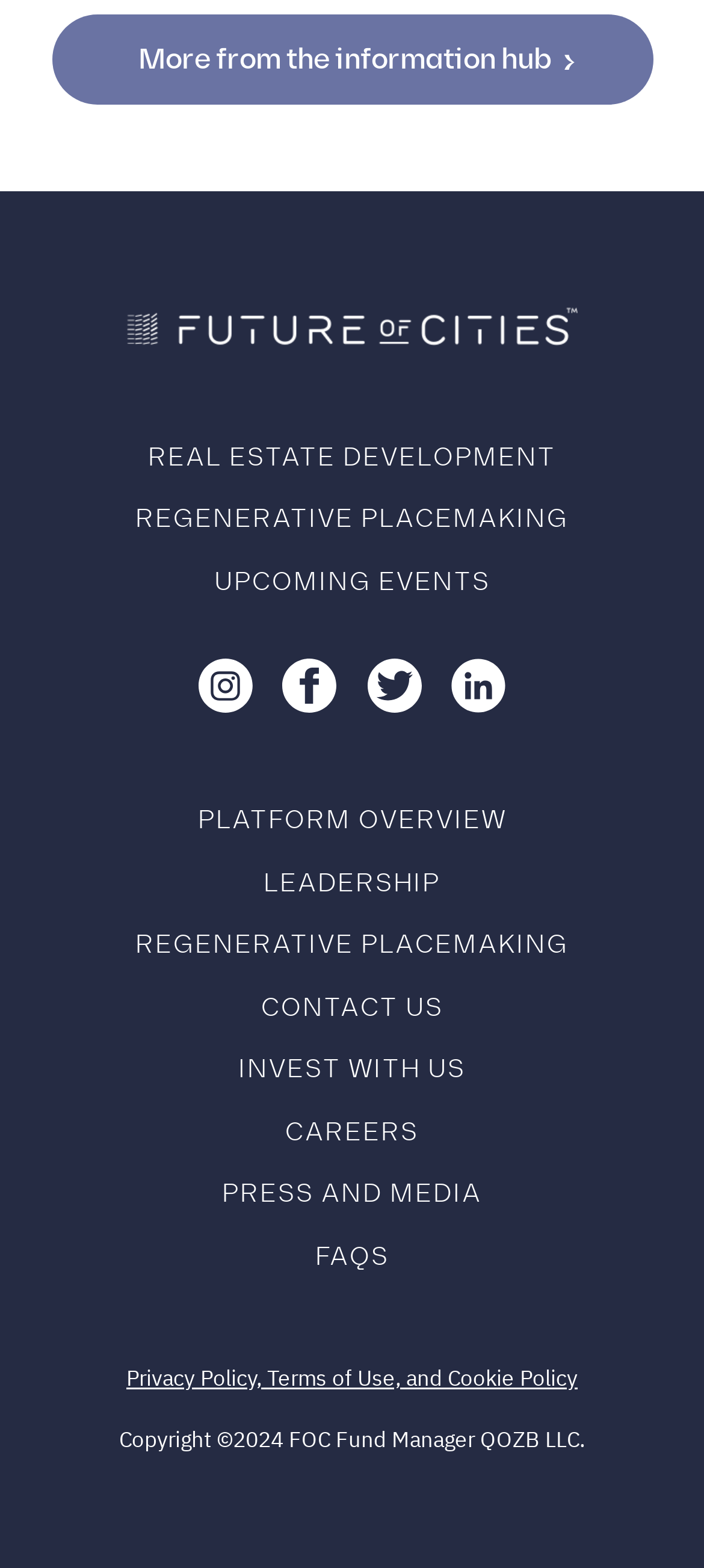Show the bounding box coordinates of the element that should be clicked to complete the task: "Follow us on Instagram".

[0.282, 0.42, 0.359, 0.455]